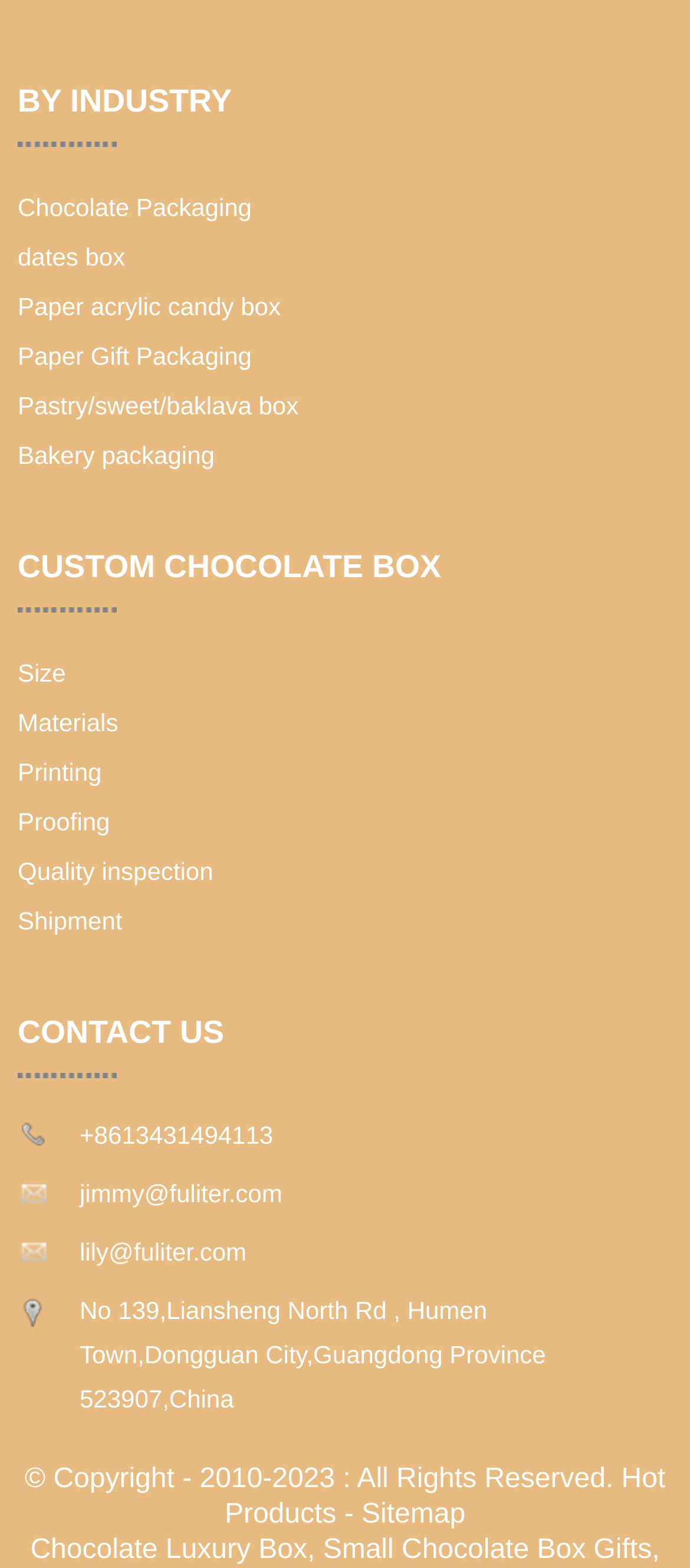Specify the bounding box coordinates of the area to click in order to follow the given instruction: "Check out Hot Products."

[0.326, 0.934, 0.964, 0.976]